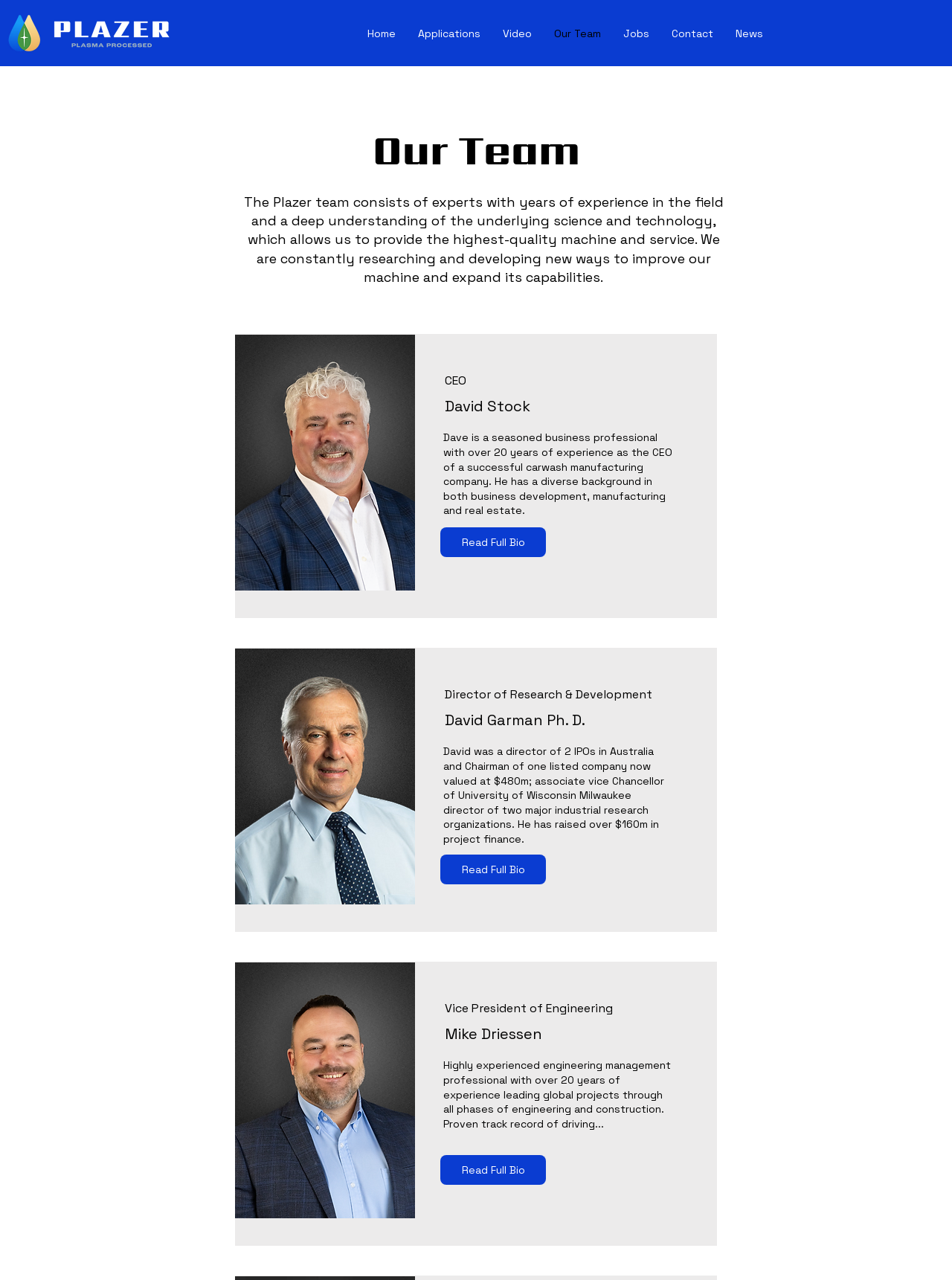Please specify the bounding box coordinates of the element that should be clicked to execute the given instruction: 'Read Dave's full bio'. Ensure the coordinates are four float numbers between 0 and 1, expressed as [left, top, right, bottom].

[0.462, 0.412, 0.573, 0.435]